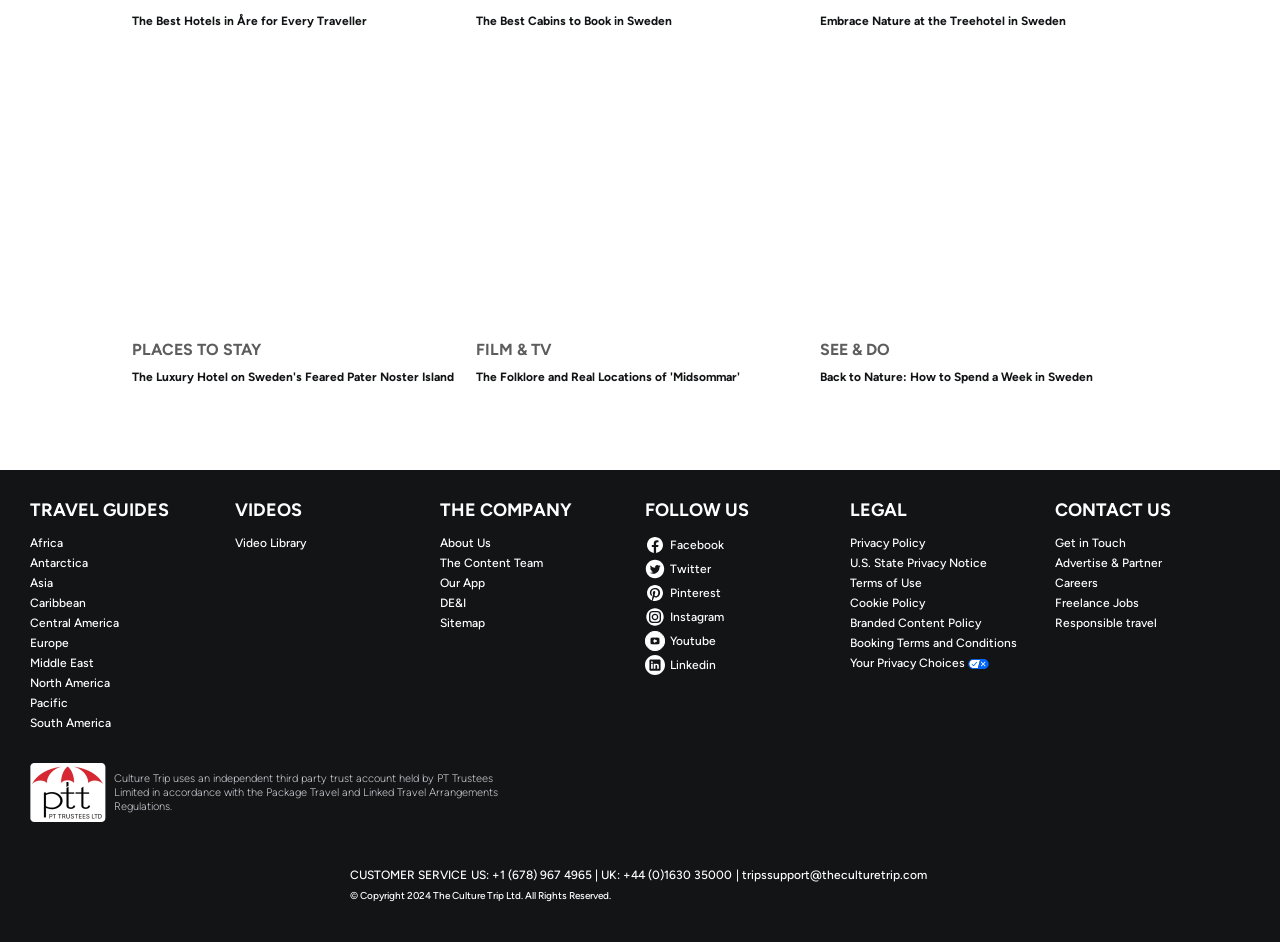Locate the bounding box coordinates of the item that should be clicked to fulfill the instruction: "Get in Touch with 'CONTACT US'".

[0.824, 0.568, 0.977, 0.585]